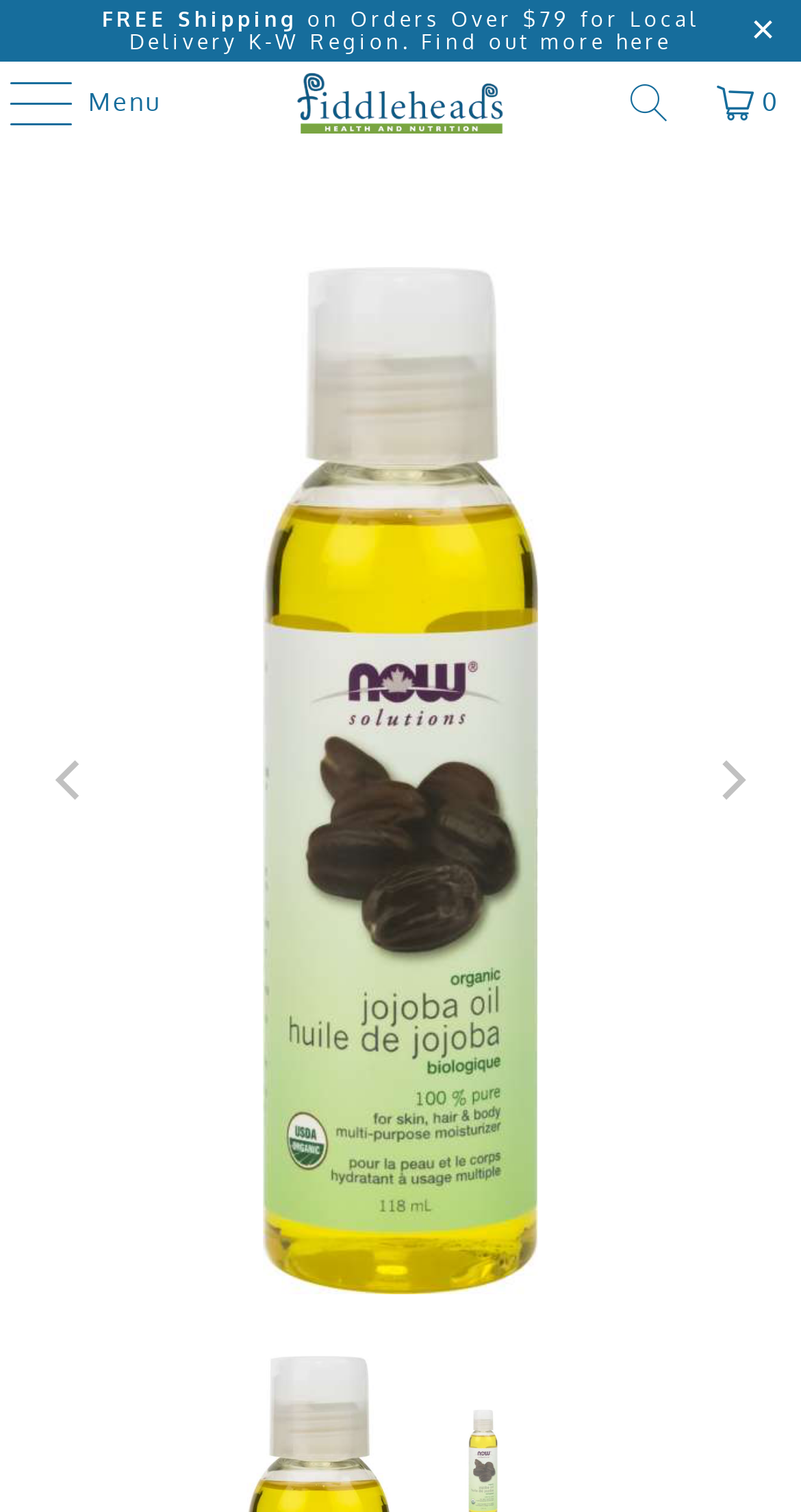What is the condition for free shipping?
Using the image, respond with a single word or phrase.

Orders Over $79